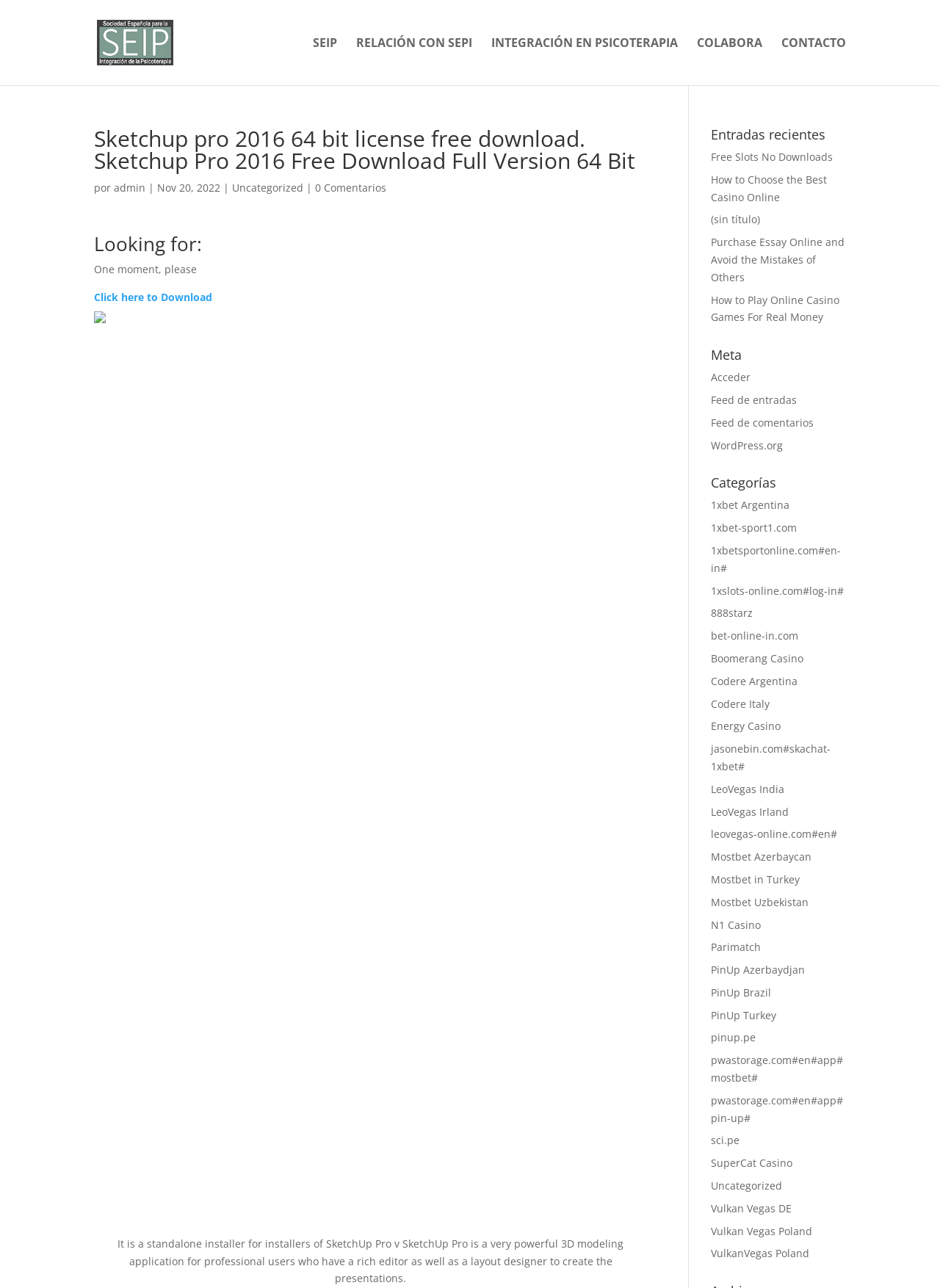Given the description of a UI element: "Free Slots No Downloads", identify the bounding box coordinates of the matching element in the webpage screenshot.

[0.756, 0.116, 0.886, 0.127]